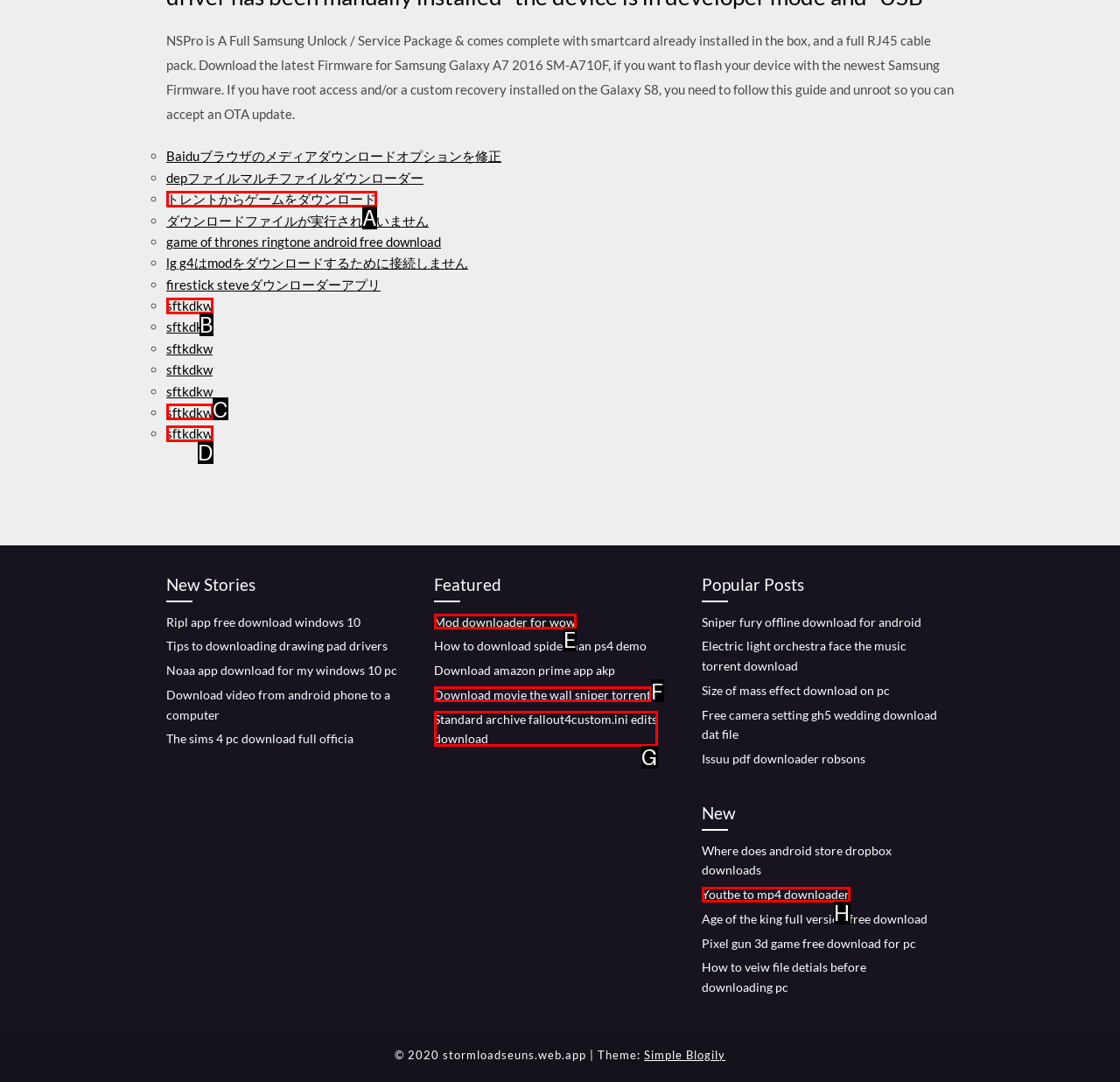Identify which HTML element matches the description: Standard archive fallout4custom.ini edits download
Provide your answer in the form of the letter of the correct option from the listed choices.

G